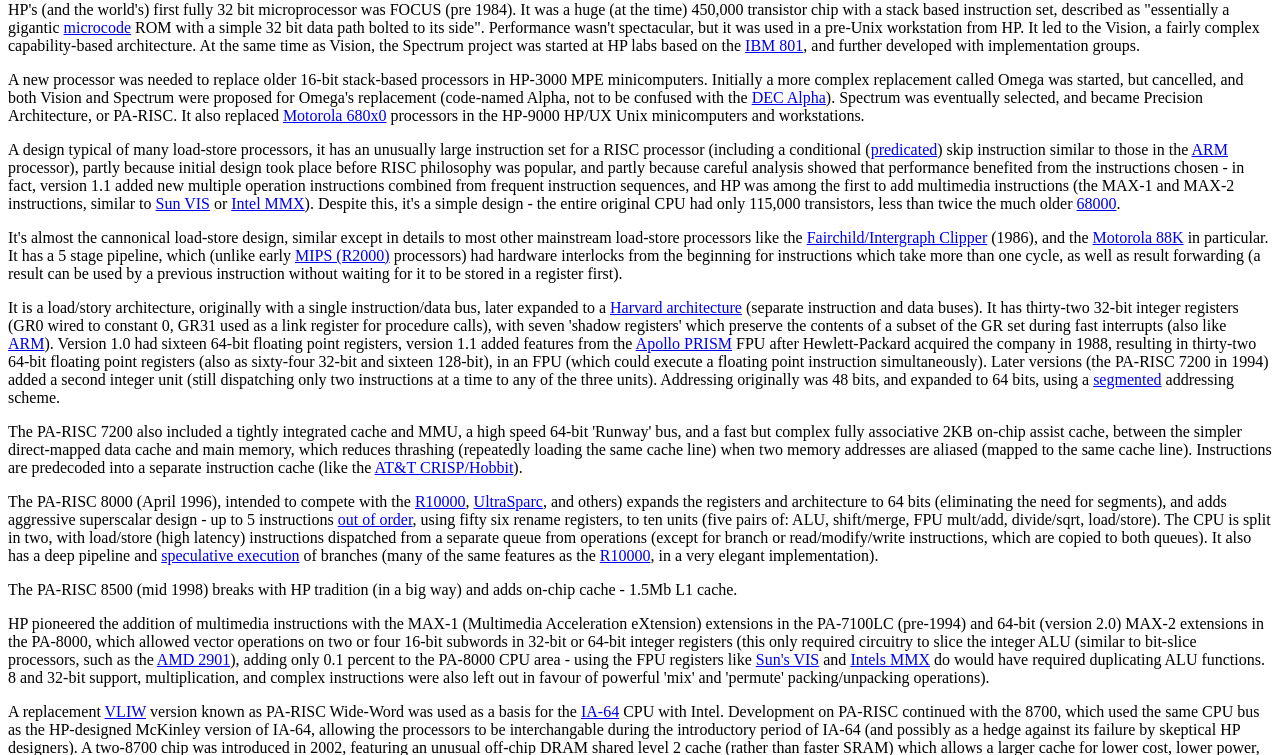Mark the bounding box of the element that matches the following description: "VLIW".

[0.082, 0.931, 0.114, 0.953]